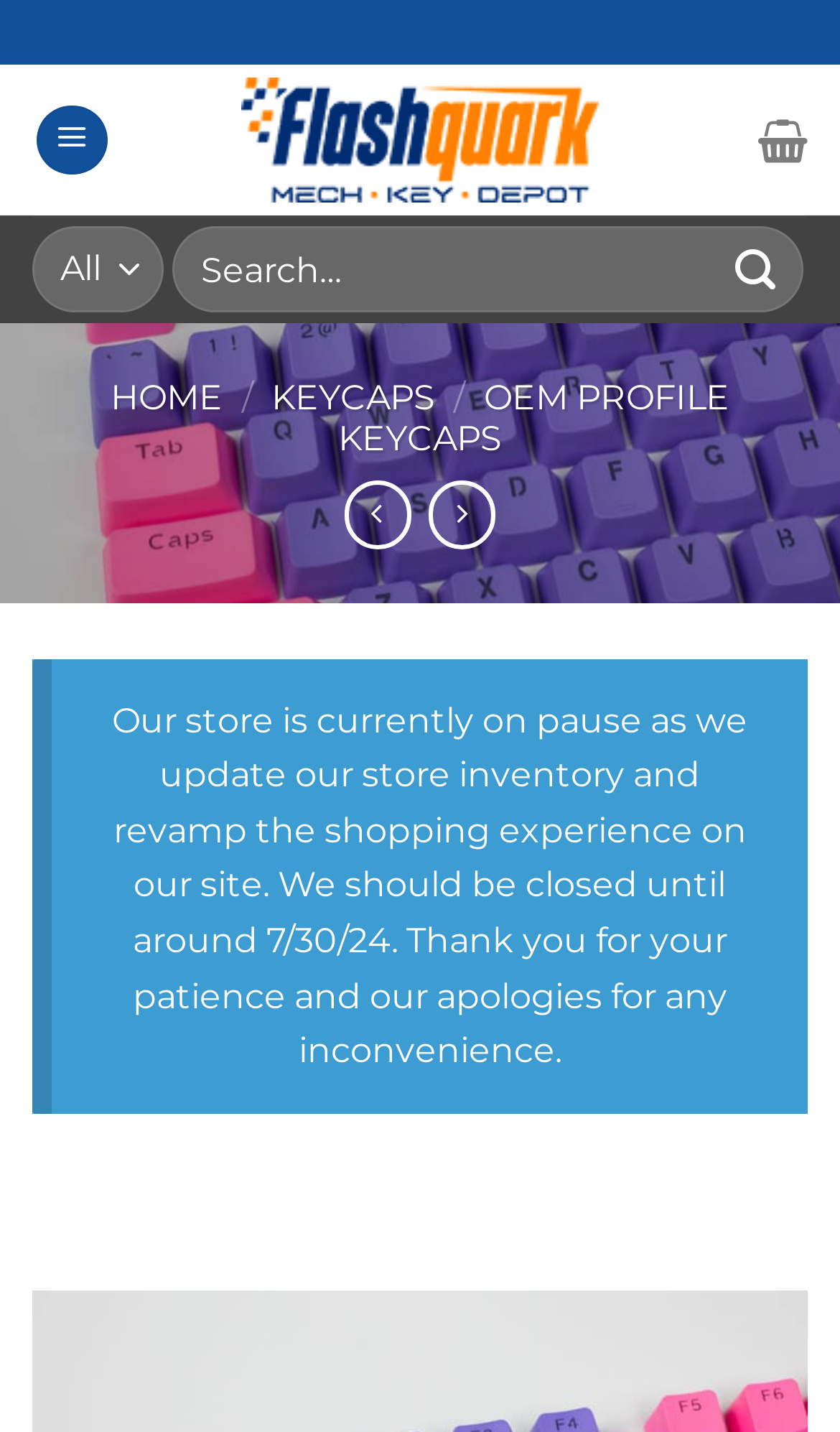Provide the bounding box coordinates of the UI element this sentence describes: "aria-label="Submit" value="Search"".

[0.849, 0.159, 0.951, 0.218]